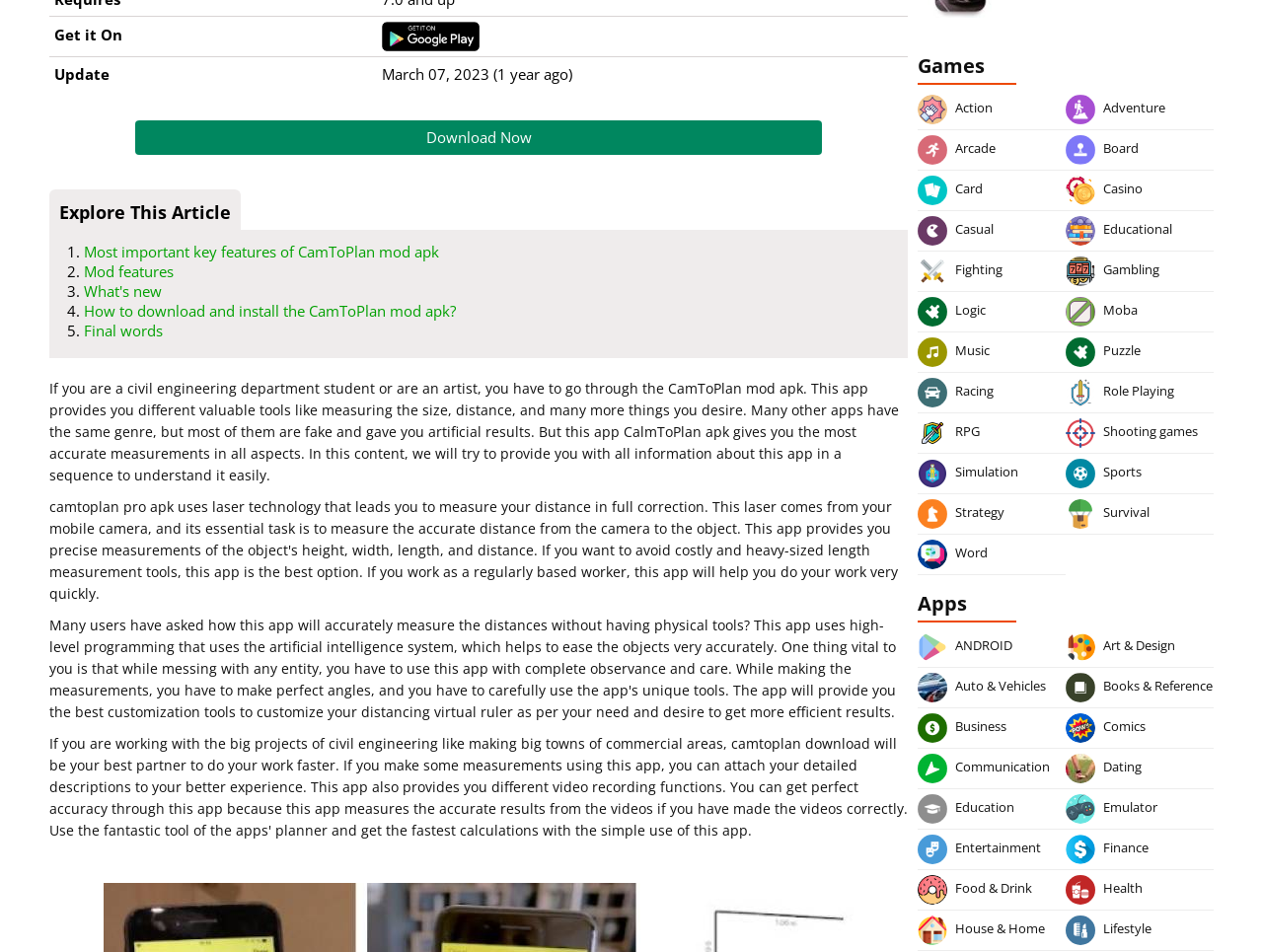Provide the bounding box coordinates of the HTML element this sentence describes: "Comics".

[0.844, 0.744, 0.961, 0.787]